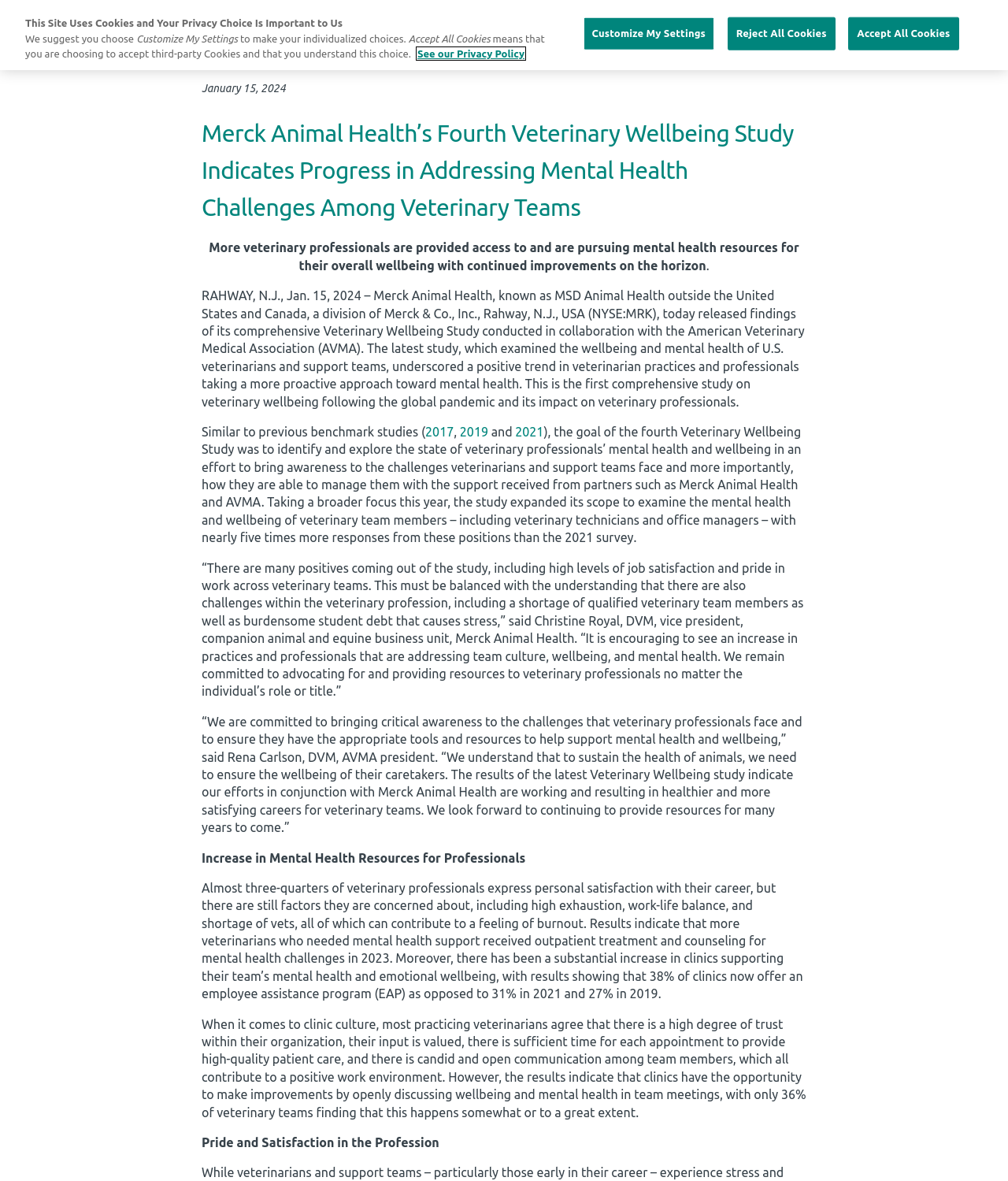Identify the bounding box coordinates of the element that should be clicked to fulfill this task: "Search for something". The coordinates should be provided as four float numbers between 0 and 1, i.e., [left, top, right, bottom].

None